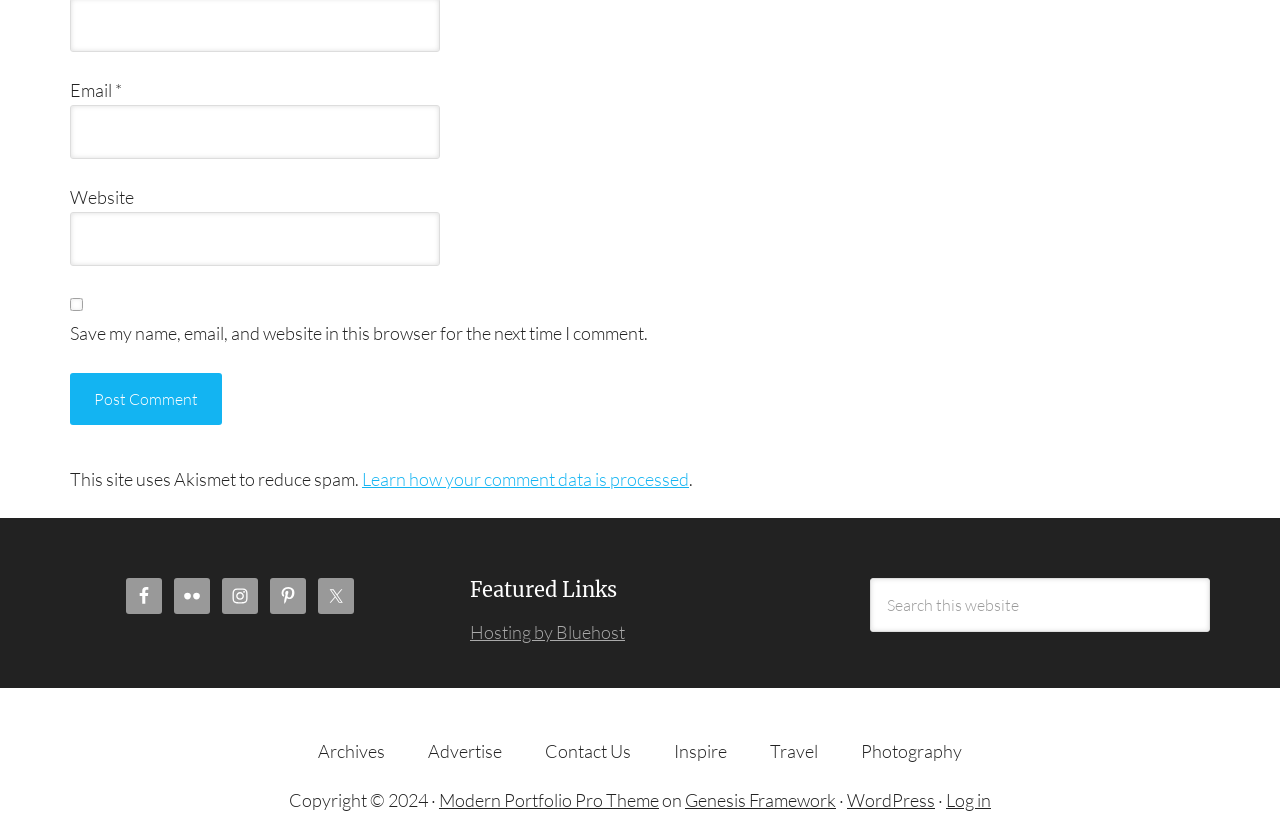Using the webpage screenshot, locate the HTML element that fits the following description and provide its bounding box: "Twitter".

[0.248, 0.69, 0.277, 0.733]